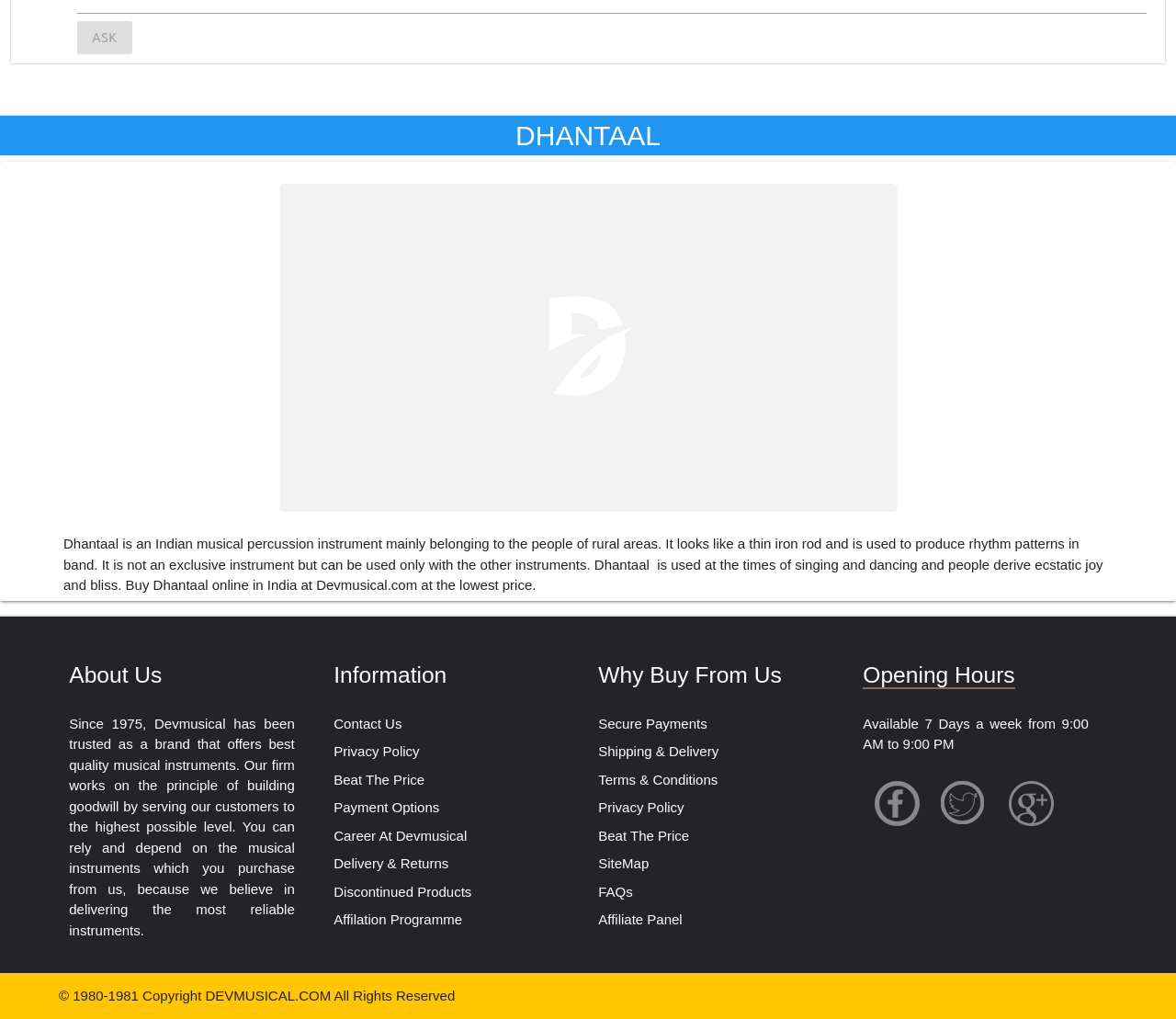Please provide a short answer using a single word or phrase for the question:
What are the operating hours of Devmusical?

7 Days a week from 9:00 AM to 9:00 PM